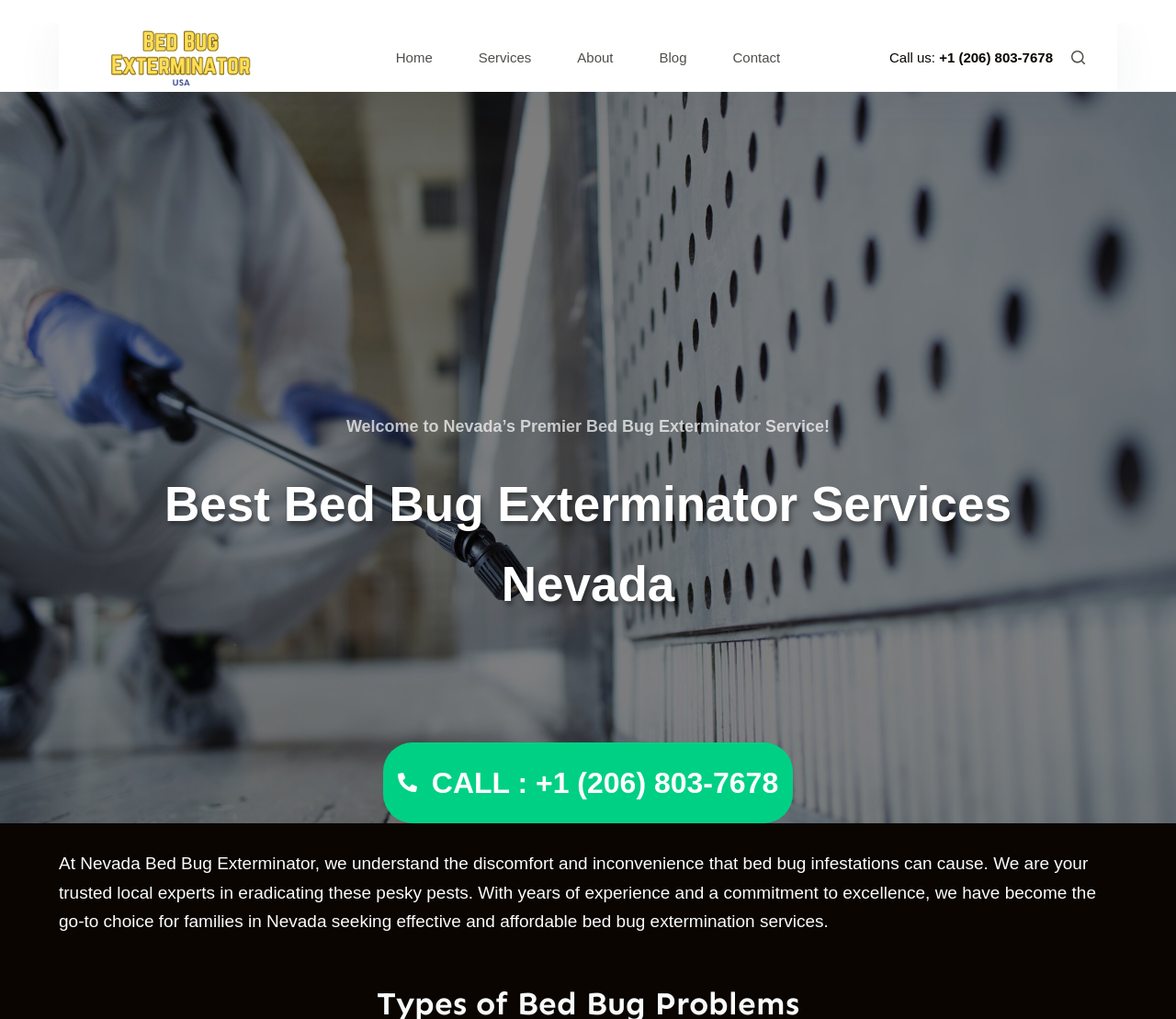Locate the bounding box coordinates of the region to be clicked to comply with the following instruction: "Call the phone number". The coordinates must be four float numbers between 0 and 1, in the form [left, top, right, bottom].

[0.799, 0.048, 0.895, 0.064]